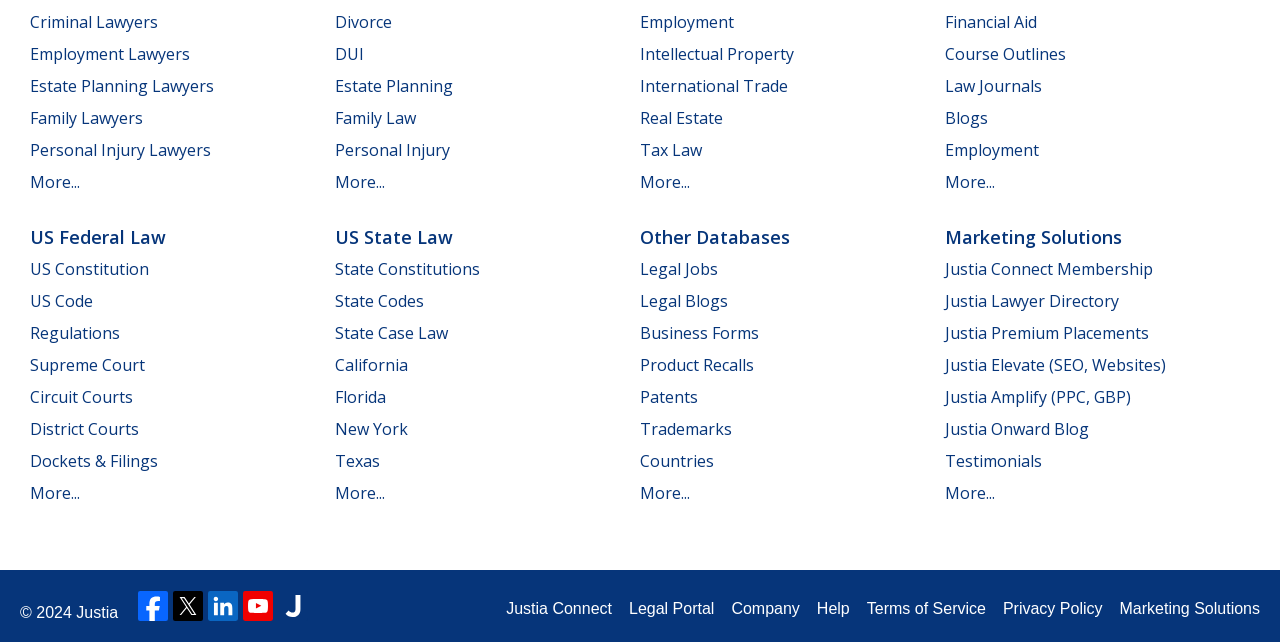What is the last item in the 'More...' dropdown menu?
Can you provide a detailed and comprehensive answer to the question?

I looked at the 'More...' dropdown menu and found that the last item is 'Dockets & Filings', which is listed under the US Federal Law category.